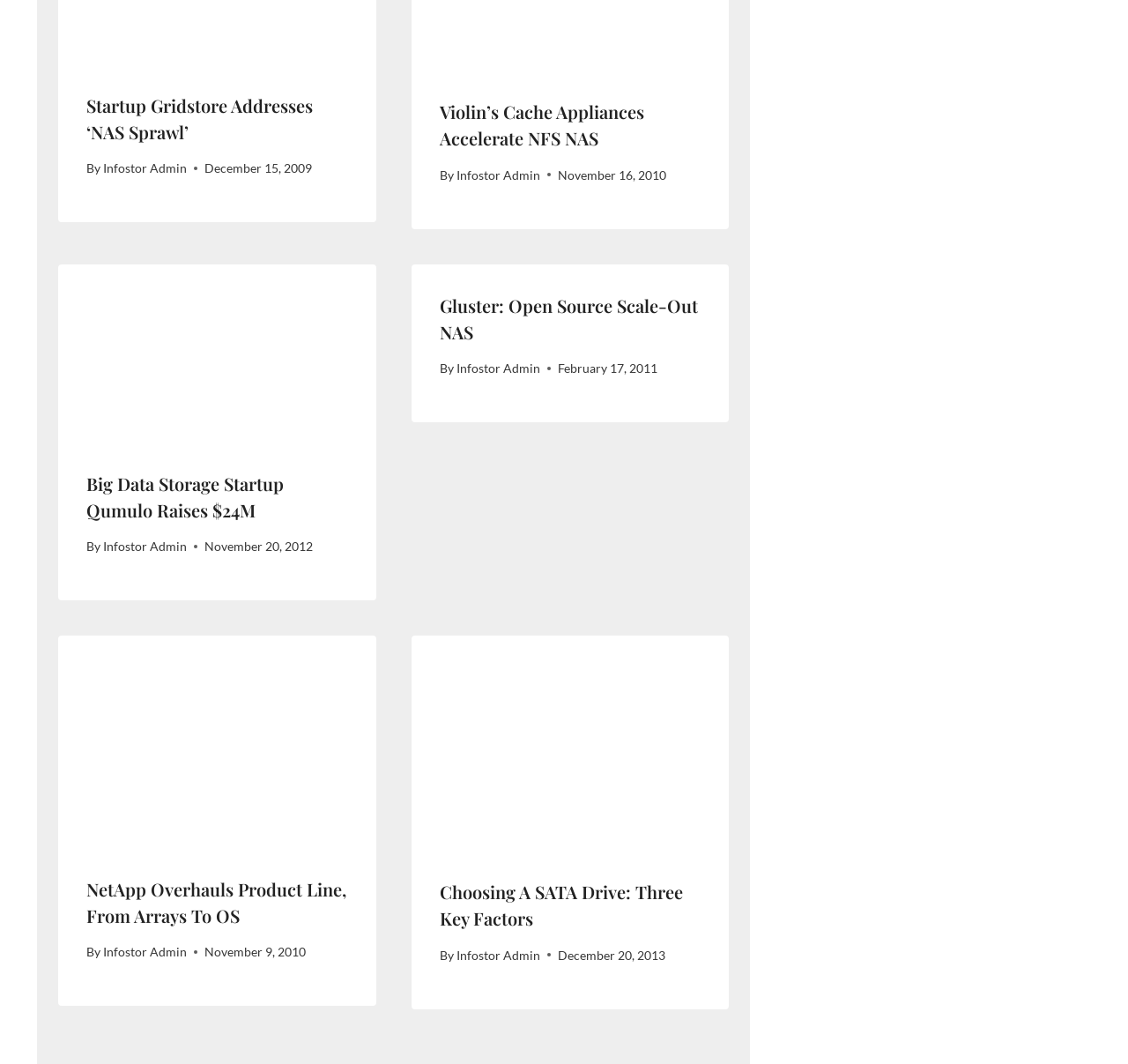Who is the author of the second article?
Answer the question using a single word or phrase, according to the image.

Infostor Admin